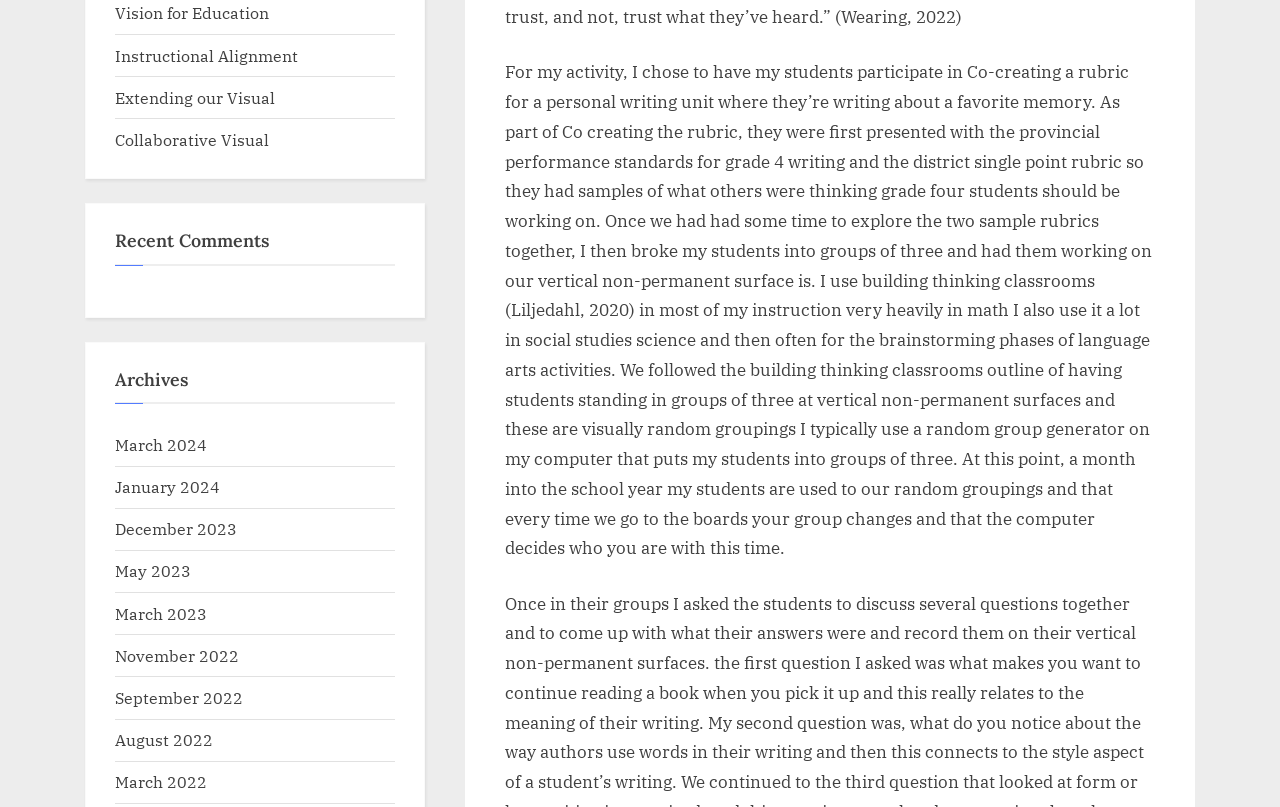Determine the bounding box coordinates of the UI element that matches the following description: "STEM". The coordinates should be four float numbers between 0 and 1 in the format [left, top, right, bottom].

[0.698, 0.615, 0.885, 0.683]